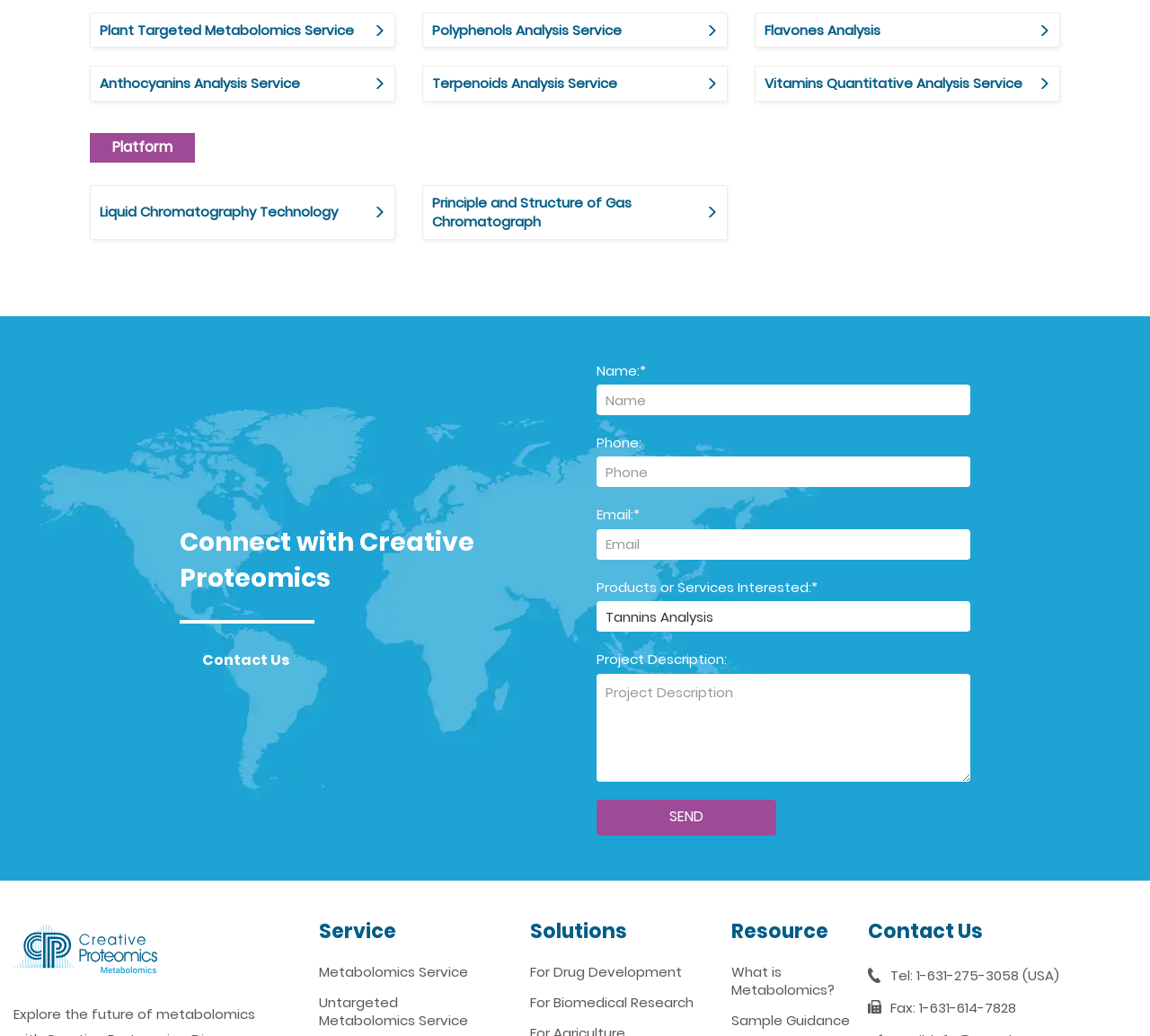Respond to the question below with a single word or phrase:
What is the purpose of the form?

To contact the company